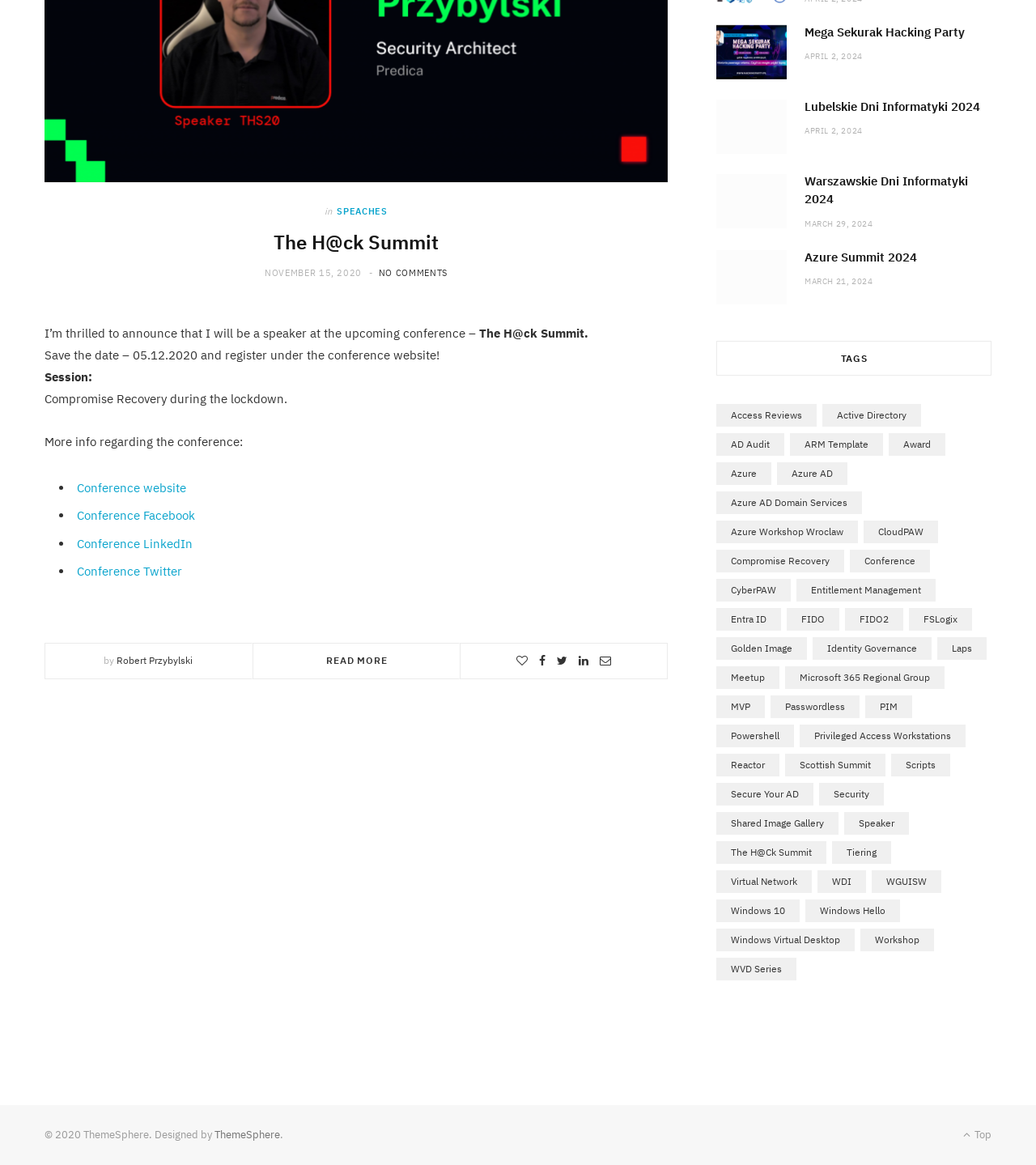What is the topic of the session at the H@ck Summit?
Give a thorough and detailed response to the question.

The topic of the session can be found in the text 'Session: Compromise Recovery during the lockdown.' on the webpage, which describes the topic of the session at the H@ck Summit.